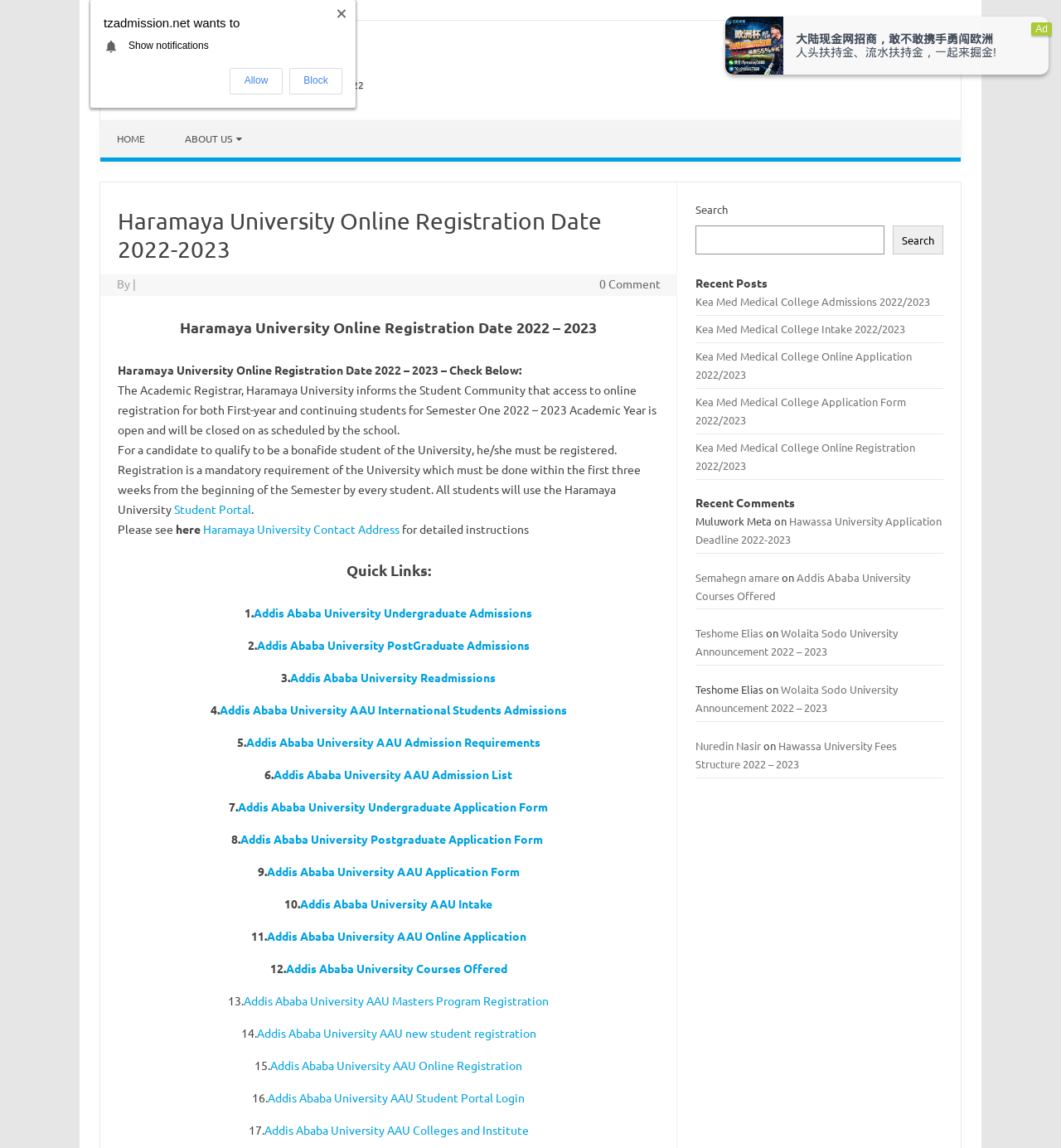What is the section below the search bar?
Please answer the question with a detailed response using the information from the screenshot.

Below the search bar, there is a section 'Recent Posts' which contains links to recent posts, such as 'Kea Med Medical College Admissions 2022/2023', 'Kea Med Medical College Intake 2022/2023', and more.